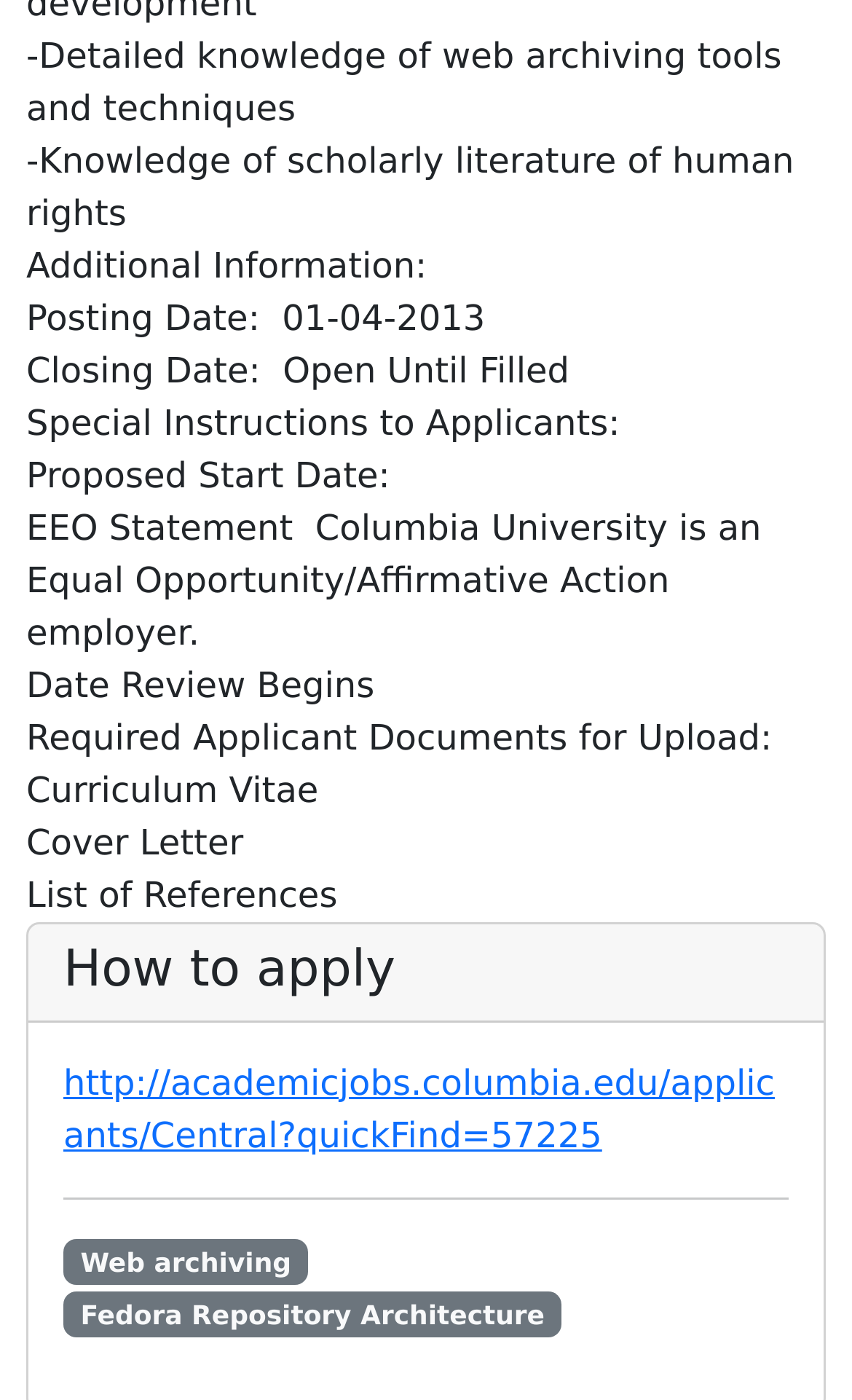Identify the bounding box coordinates for the UI element described as follows: Web archiving. Use the format (top-left x, top-left y, bottom-right x, bottom-right y) and ensure all values are floating point numbers between 0 and 1.

[0.074, 0.886, 0.362, 0.918]